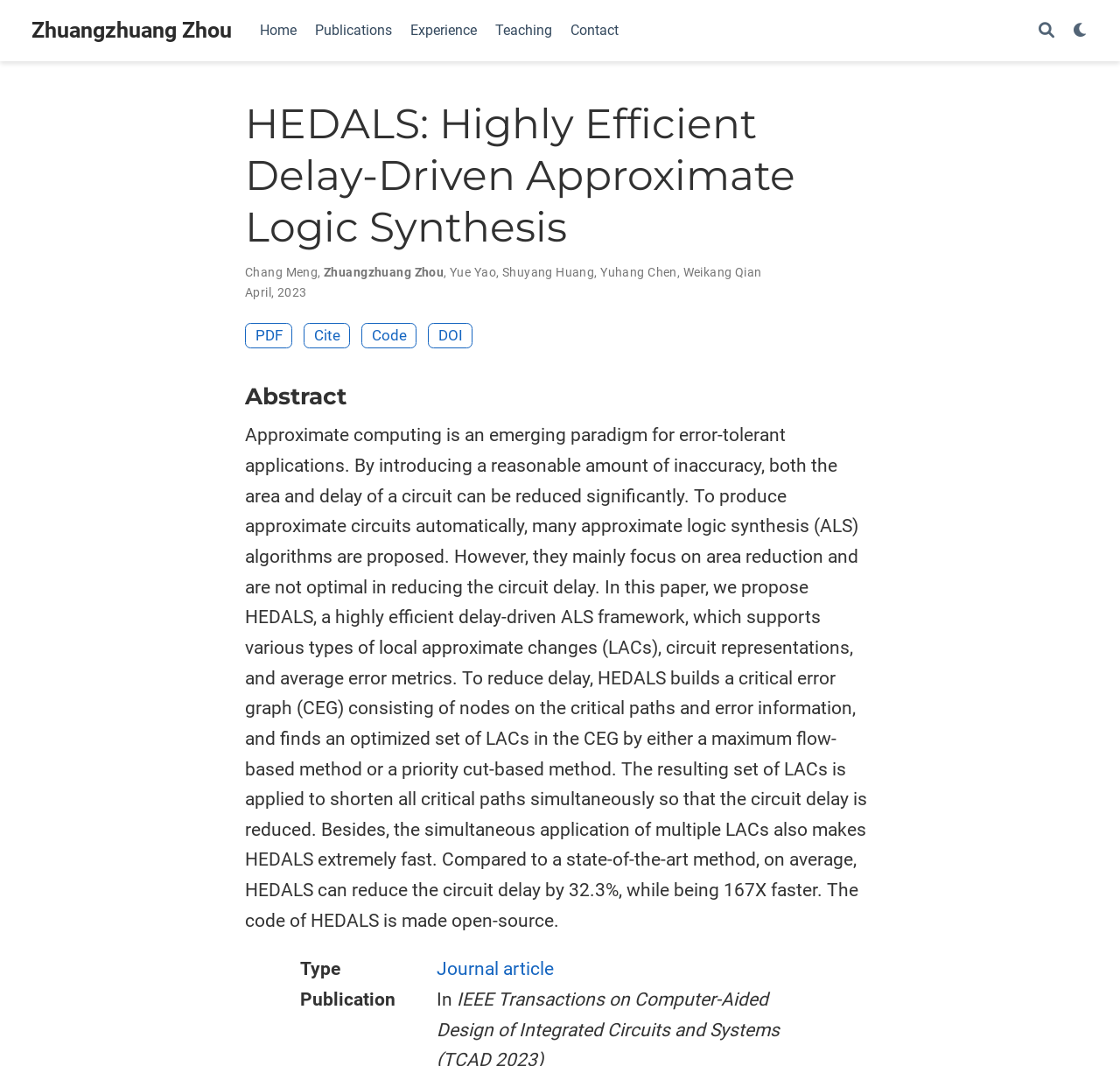Identify the coordinates of the bounding box for the element that must be clicked to accomplish the instruction: "search on the website".

[0.927, 0.019, 0.941, 0.038]